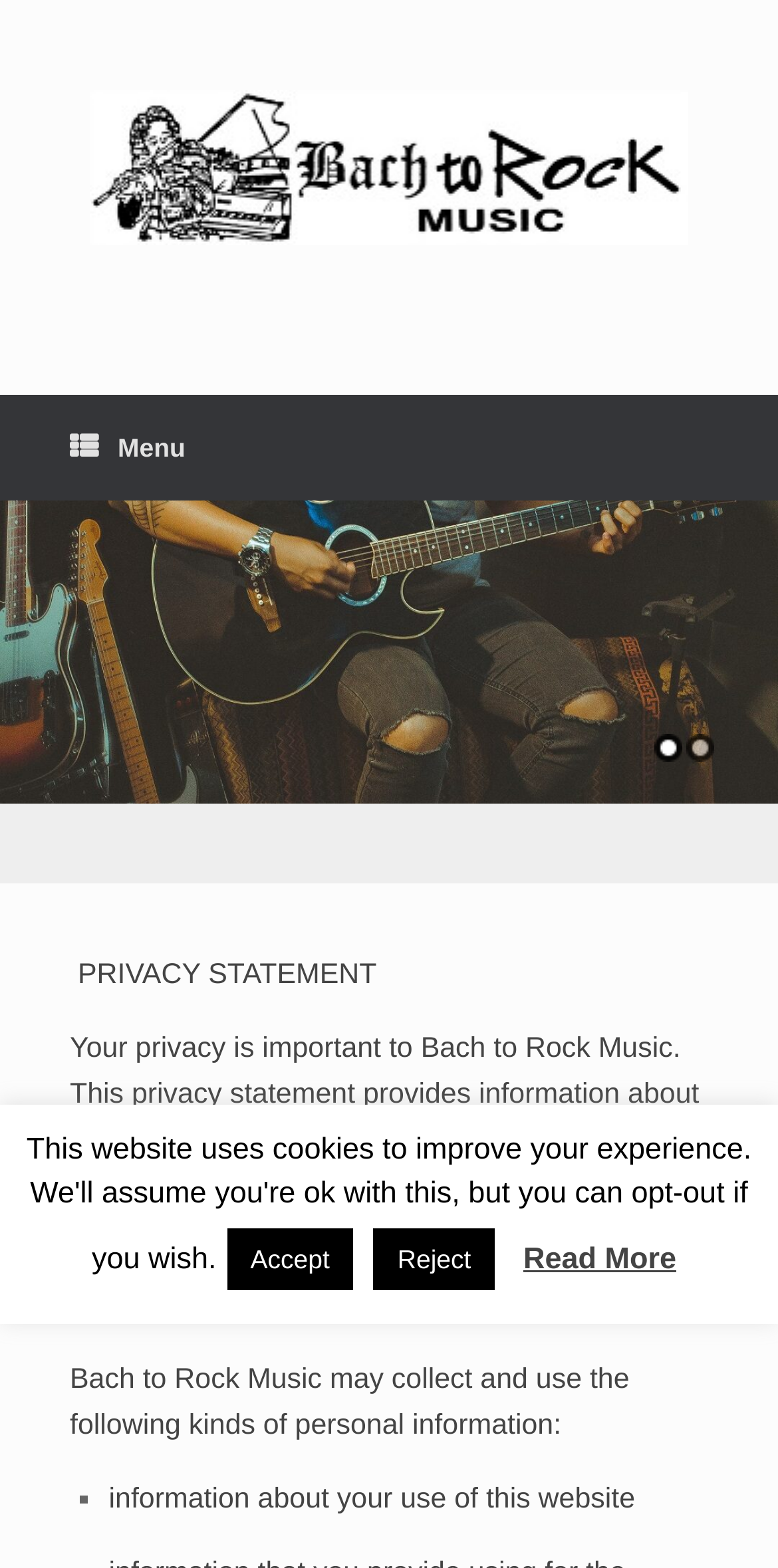What kind of personal information may Bach to Rock Music collect?
Identify the answer in the screenshot and reply with a single word or phrase.

Information about website use